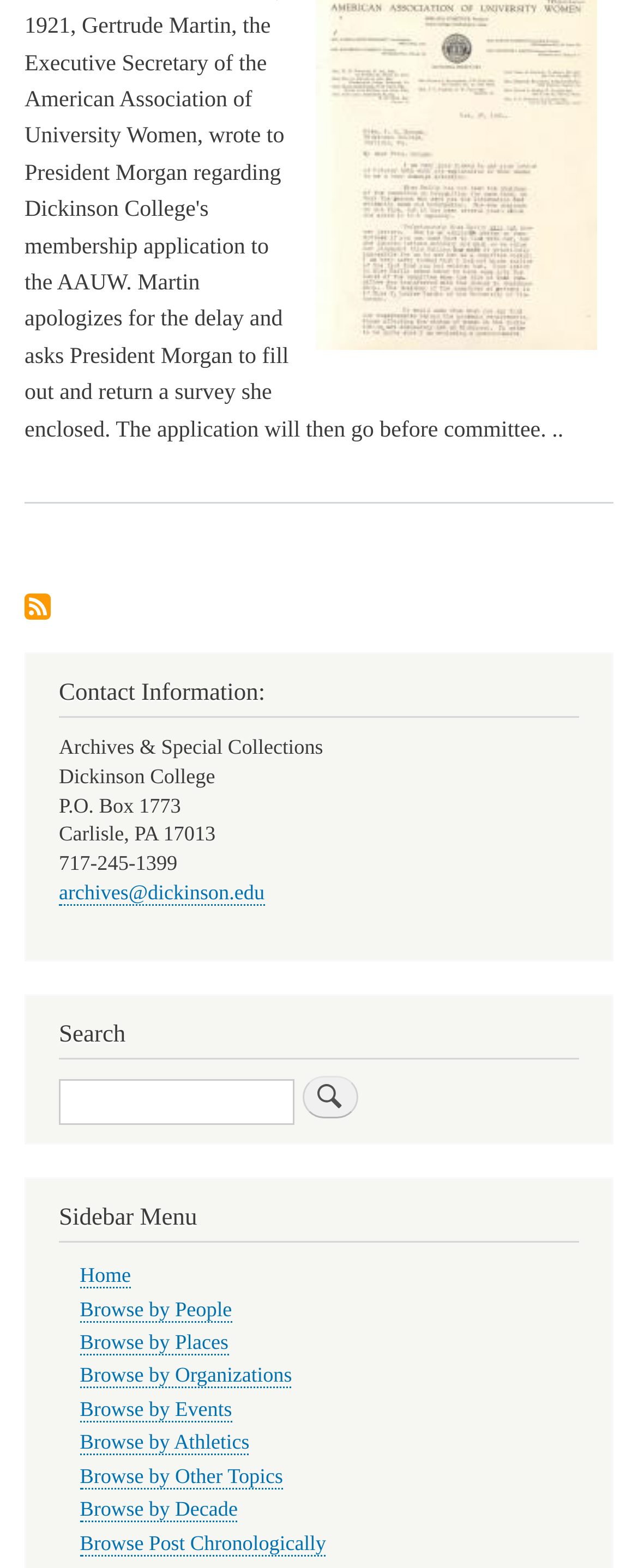Find the bounding box of the web element that fits this description: "alt="Share on LinkedIn" title="LinkedIn"".

None